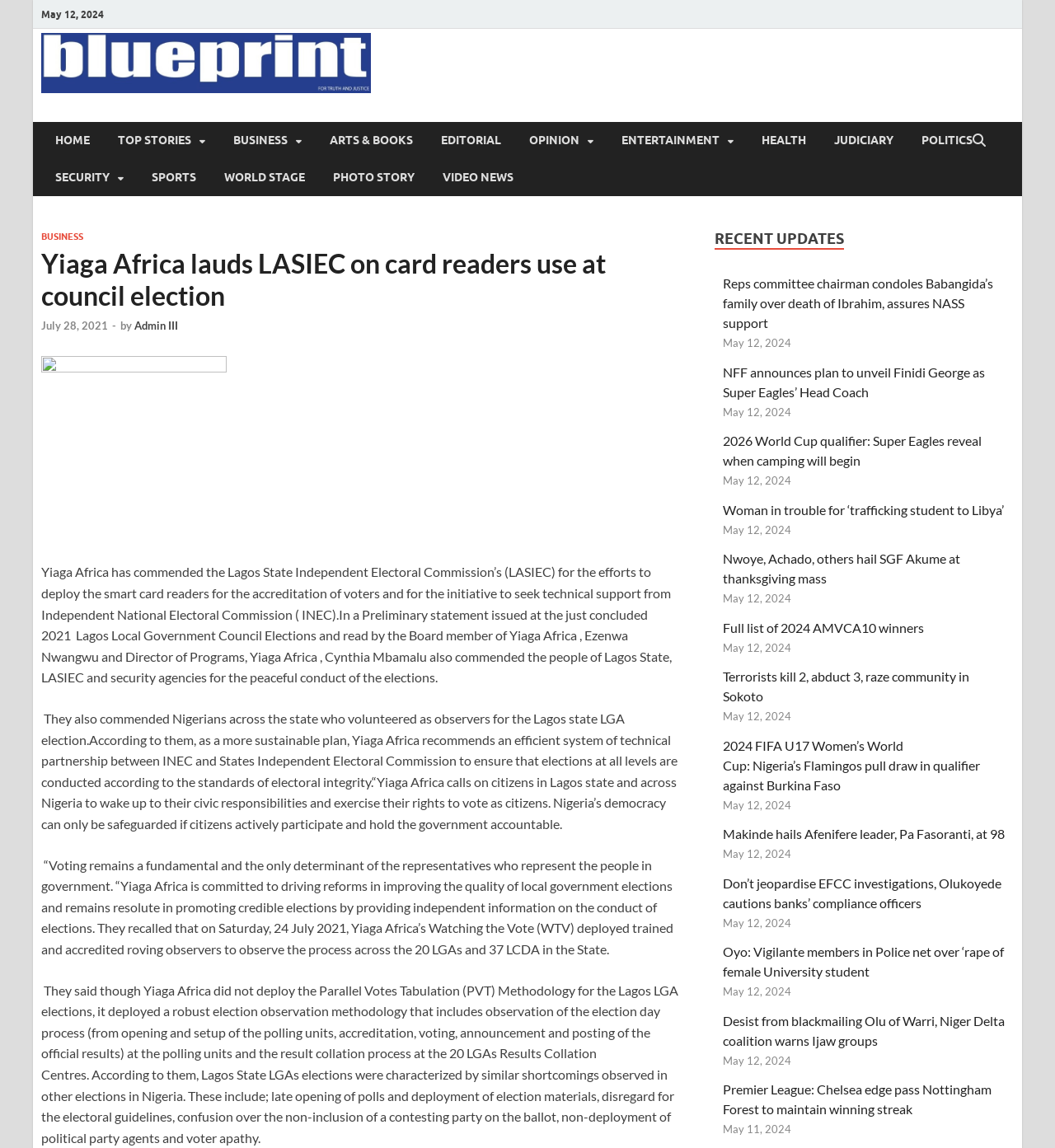Identify the bounding box coordinates of the region I need to click to complete this instruction: "Read the article 'Reps committee chairman condoles Babangida’s family over death of Ibrahim, assures NASS support'".

[0.685, 0.24, 0.941, 0.288]